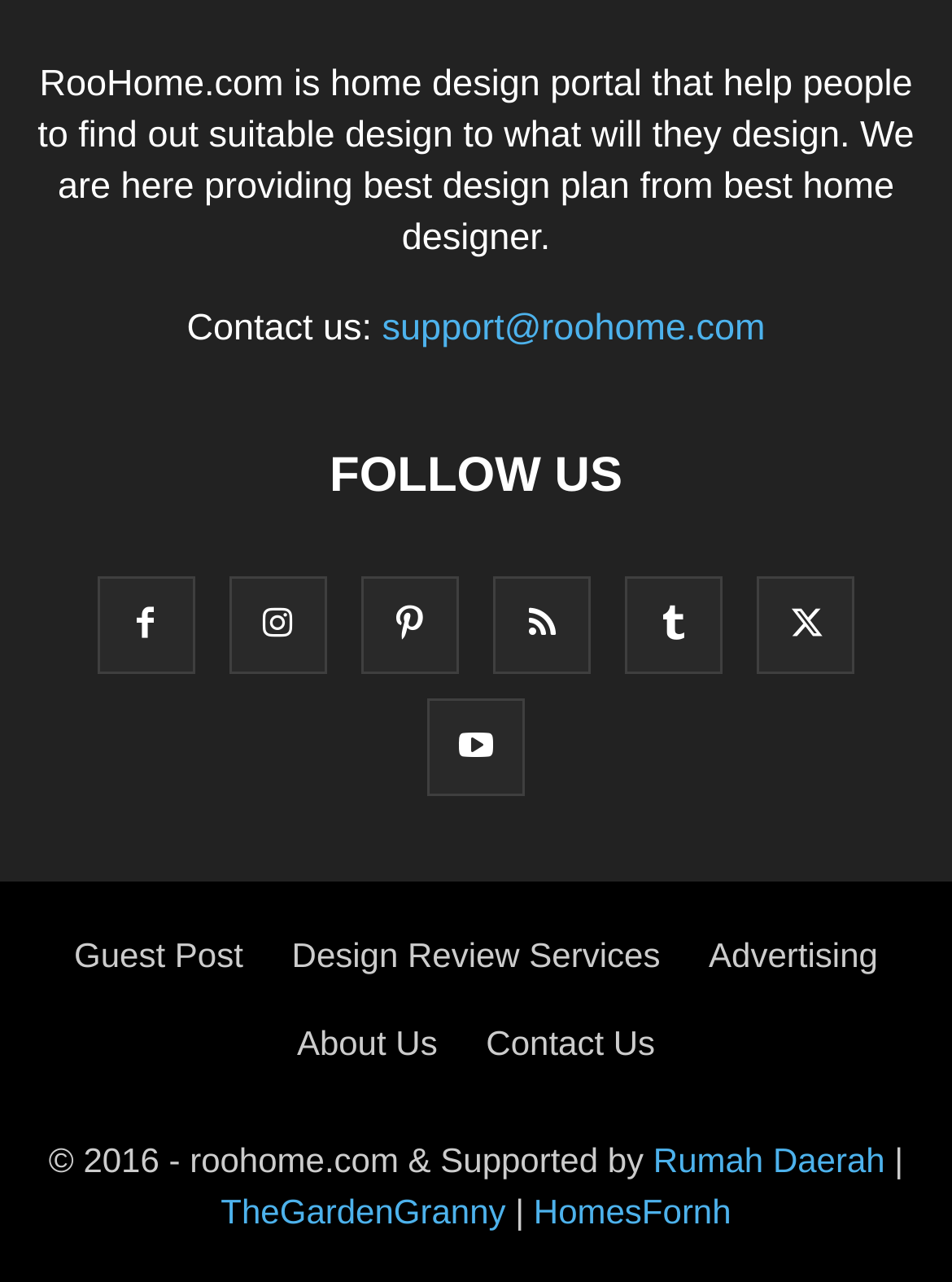Please answer the following question using a single word or phrase: 
How many social media links are available?

6